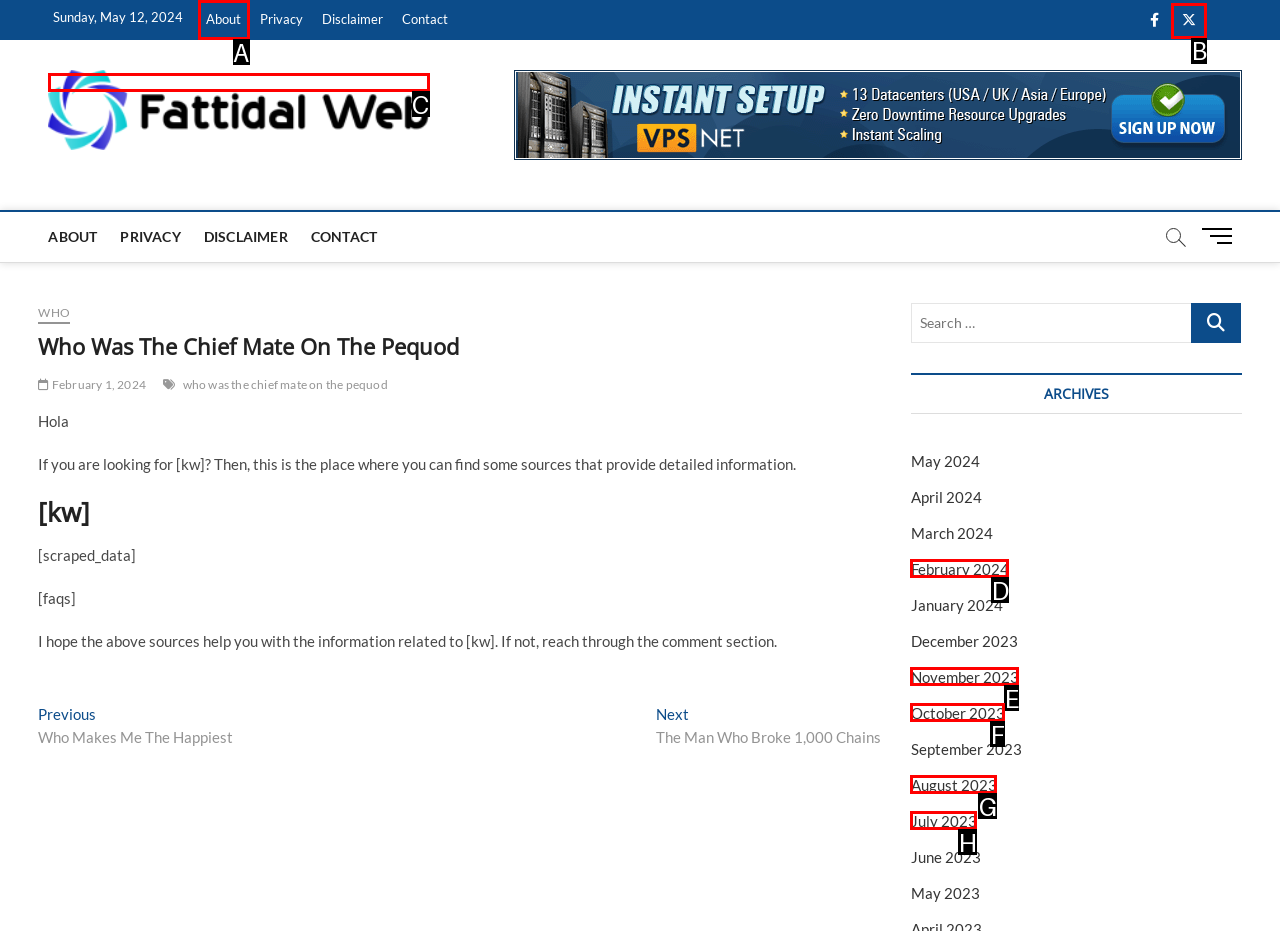Identify the option that corresponds to the description: parent_node: Fat Tidal Web 
Provide the letter of the matching option from the available choices directly.

C